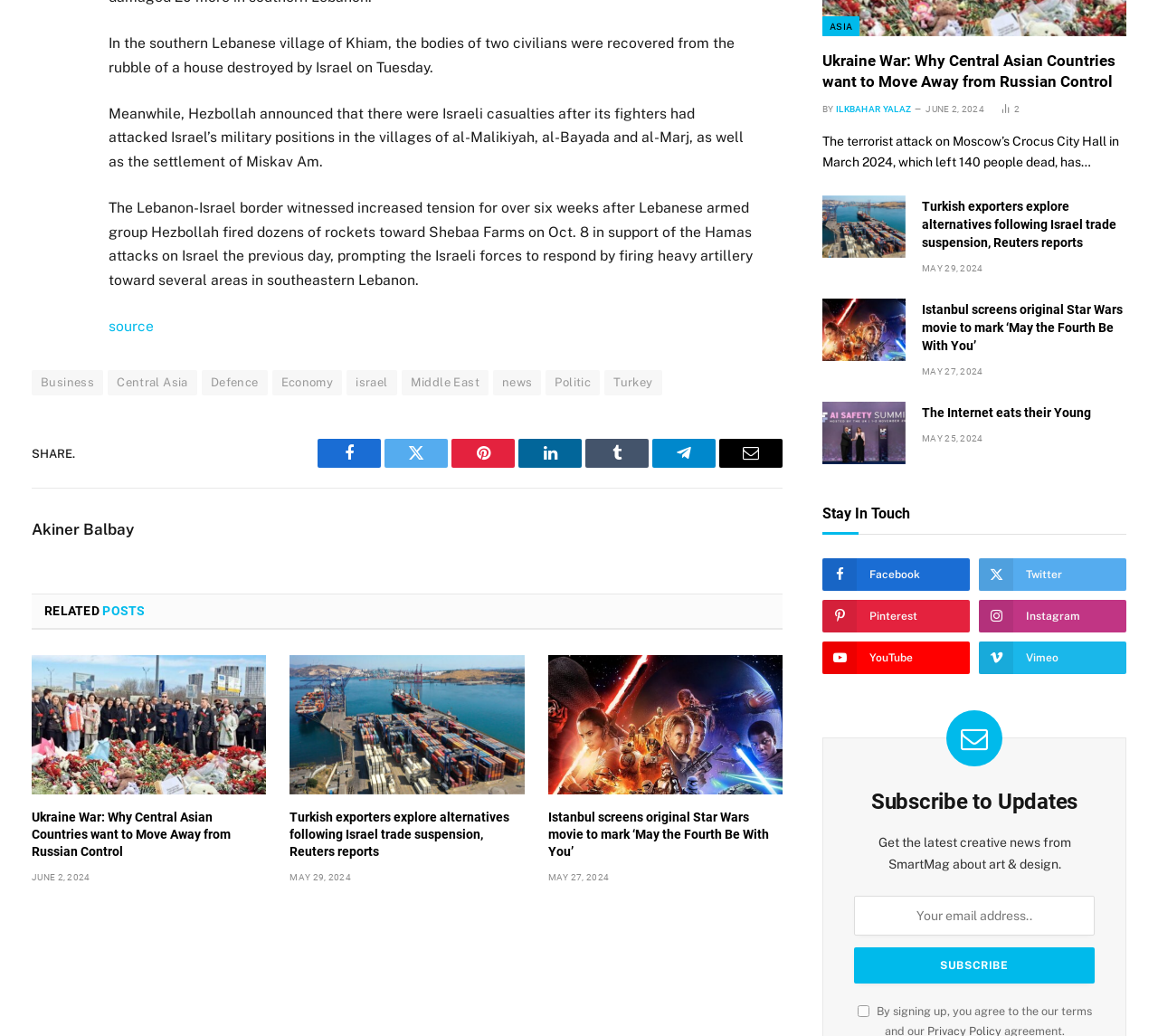Respond with a single word or phrase to the following question:
What is the category of the link 'Business'?

Category